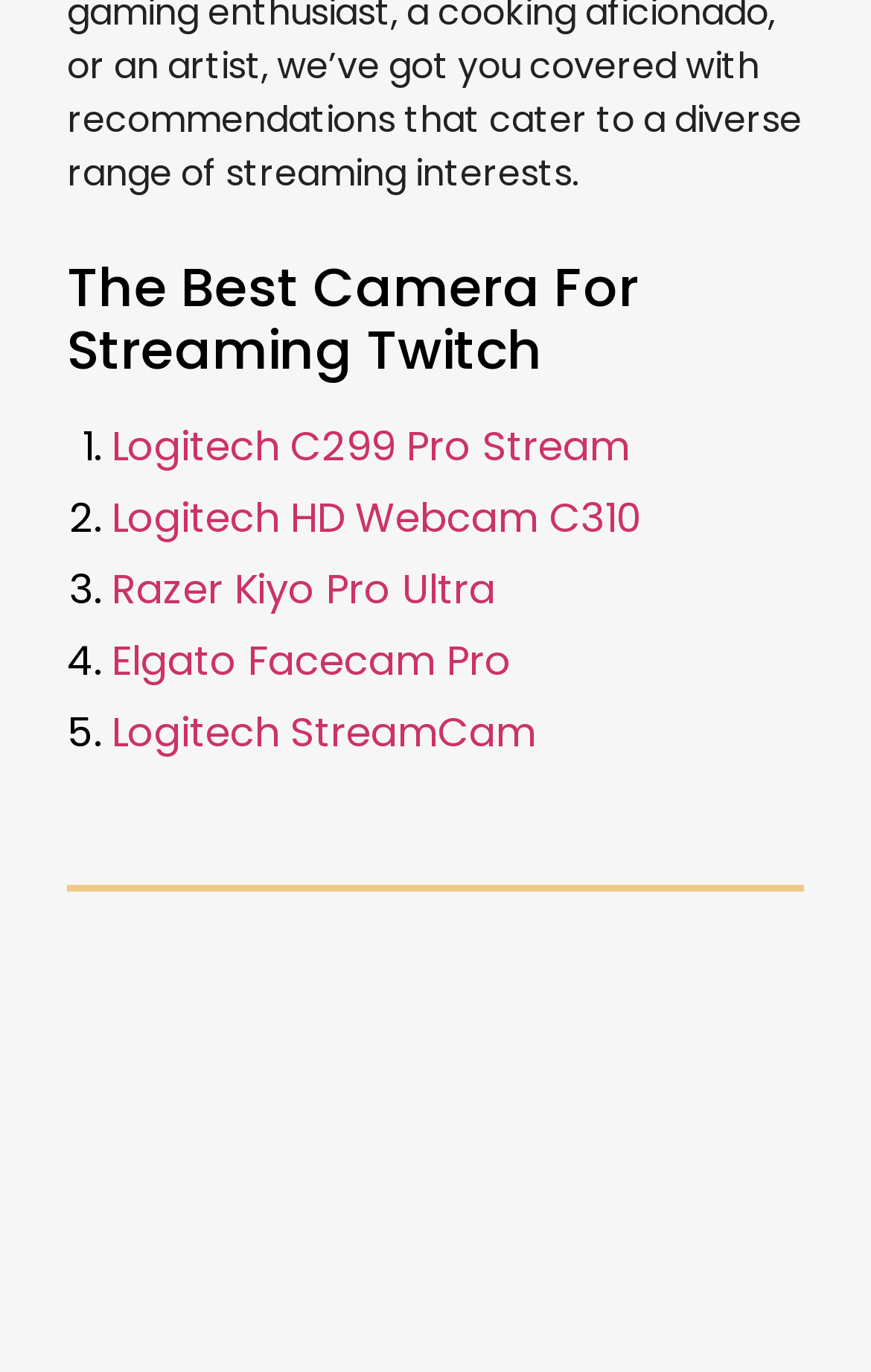What is the last camera recommended for Twitch streaming?
Please answer the question with as much detail and depth as you can.

The webpage lists several cameras recommended for streaming on Twitch, and the last one mentioned is the Logitech StreamCam, which is indicated by the '5.' list marker and the corresponding link text.